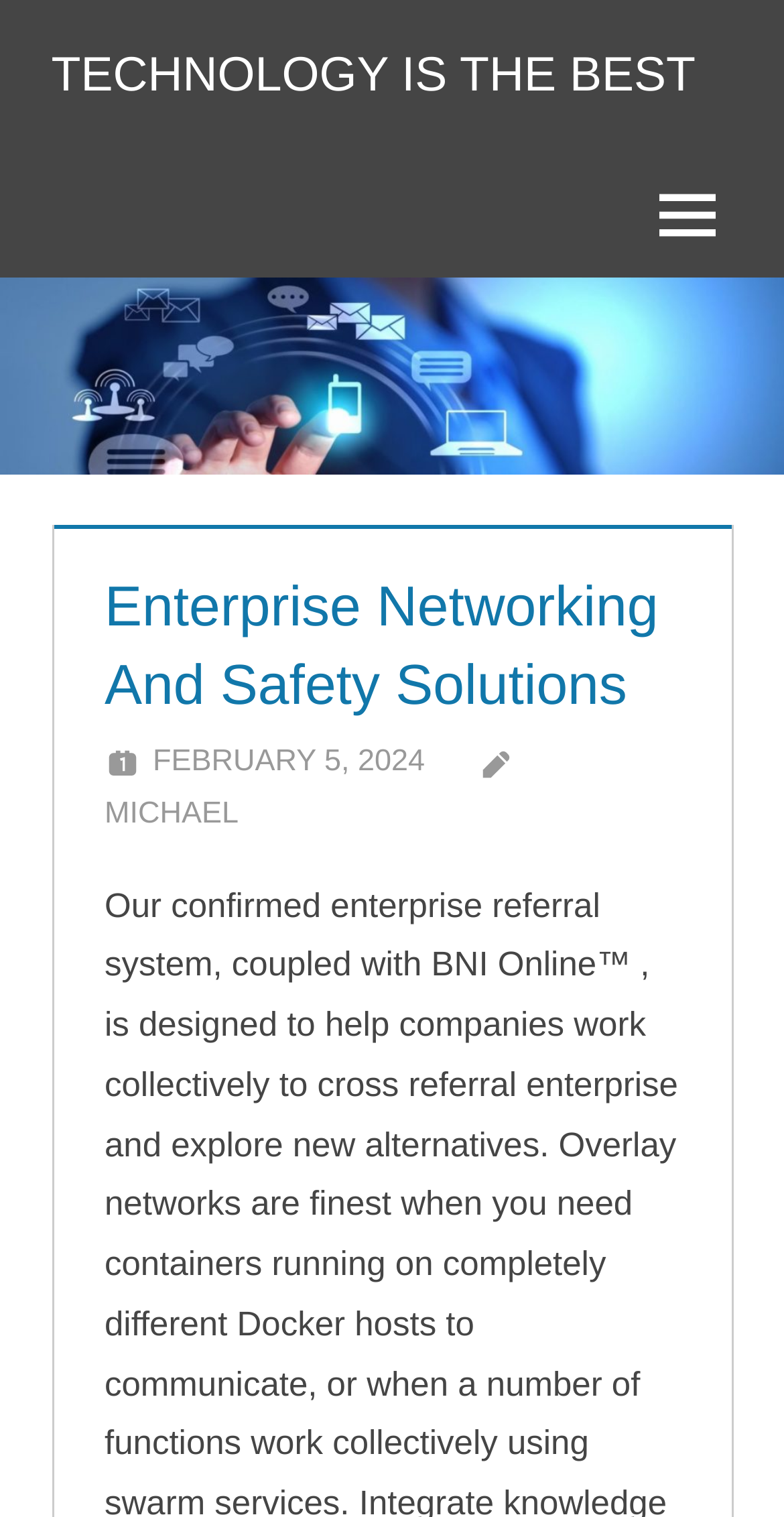Describe all the key features of the webpage in detail.

The webpage is about Enterprise Networking and Safety Solutions. At the top left corner, there is a "Skip to content" link. Next to it, there is a prominent link with the title "TECHNOLOGY IS THE BEST", which is also the title of the webpage. On the top right corner, there is a "Menu" button that controls two menus: primary-menu and secondary-menu.

Below the title, there is a large image that spans the entire width of the page, with the same title "TECHNOLOGY IS THE BEST". Above the image, there is a header section that contains the main content of the page. Within this section, there is a heading that reads "Enterprise Networking And Safety Solutions". 

Underneath the heading, there are two links: one with the date "FEBRUARY 5, 2024" and another with the name "MICHAEL". The date link is positioned slightly to the right of the name link.